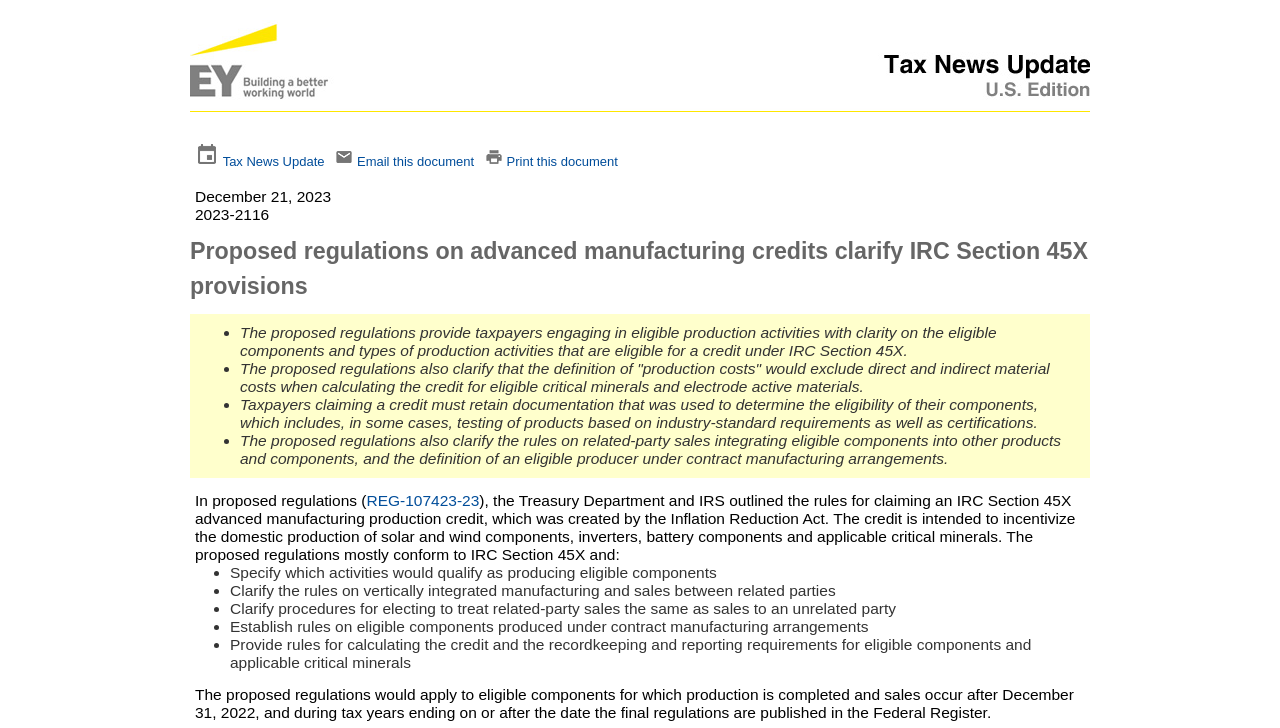Determine the bounding box coordinates (top-left x, top-left y, bottom-right x, bottom-right y) of the UI element described in the following text: parent_node: Last Name name="LNAME" placeholder="Smith"

None